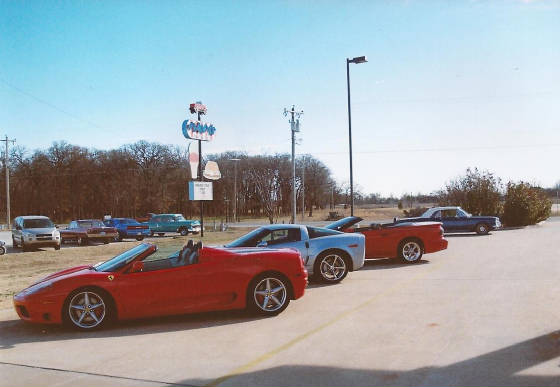Generate an in-depth description of the image.

The image captures a vibrant scene featuring three luxurious sports cars parked in front of a retro-style diner, signaled by a pastel-colored sign adorned with a whimsical design. The striking red Ferrari sits on the left, its distinctive curves showcasing classic Italian design. Next to it, a sleek blue Corvette gleams under the sunlight, its aerodynamic body evoking a sense of speed and elegance. Completing the trio on the right is a bold red car, further enhancing the sense of style and performance among these high-end vehicles. In the background, a scattering of other cars and a line of trees create a backdrop that hints at a serene country setting, while the atmosphere reflects a perfect day for car enthusiasts to gather and showcase their prized possessions.